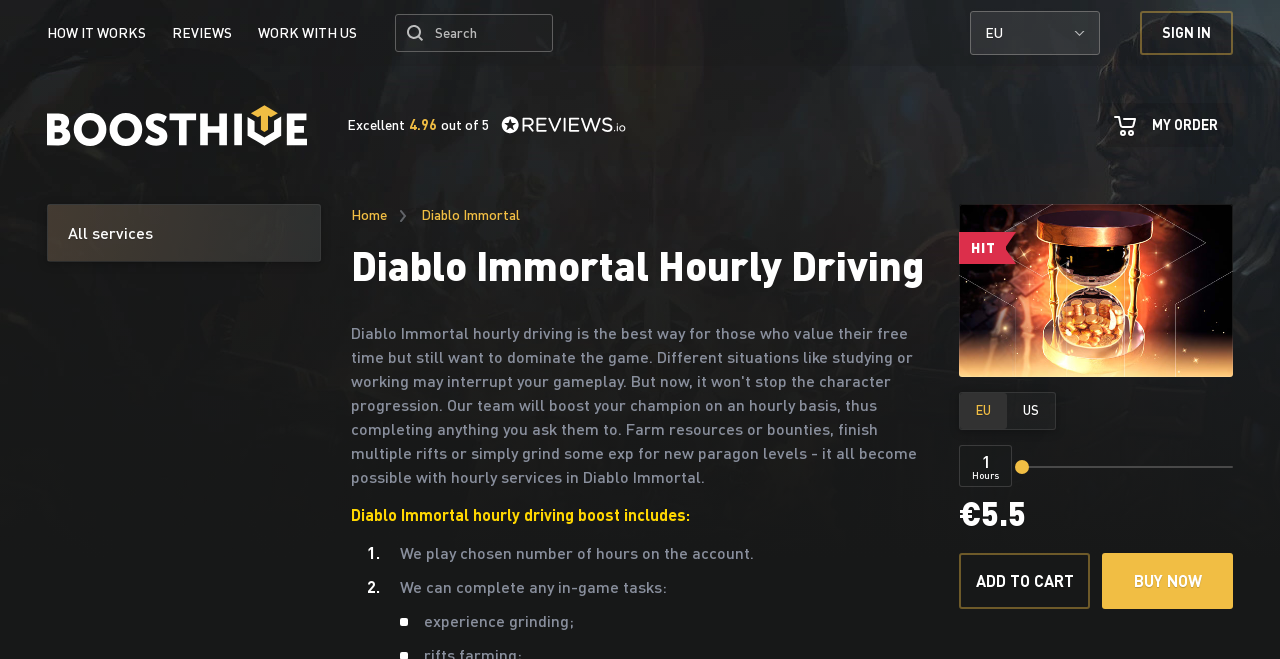Illustrate the webpage with a detailed description.

The webpage is about Diablo Immortal hourly boosting services. At the top, there are three links: "HOW IT WORKS", "REVIEWS", and "WORK WITH US", aligned horizontally. Next to them is a search textbox and a button labeled "EU". On the far right, there is a "SIGN IN" button.

Below the top navigation, there is a logo of "Boosthive" with a link to the homepage. To the right of the logo, there are ratings displayed, with the text "Excellent", a rating of "4.96 out of 5", and a link to reviews.

On the left side, there is a navigation menu with links to "All services", "Home", and "Diablo Immortal". Below the navigation menu, there is a heading "Diablo Immortal Hourly Driving" and a description of the service. The description is divided into two sections: a list of what the service includes, and a section to select the number of hours and region.

The list of what the service includes has two points: playing a chosen number of hours on the account and completing any in-game tasks. Below the list, there is an image related to Diablo Immortal Hourly Driving.

The section to select the number of hours and region has a slider to choose the number of hours, with a minimum of 1 and a maximum of 20. There are also options to select the region, either "EU" or "US". The price of the service is displayed as "€5.5" and there are two buttons: "ADD TO CART" and "BUY NOW".